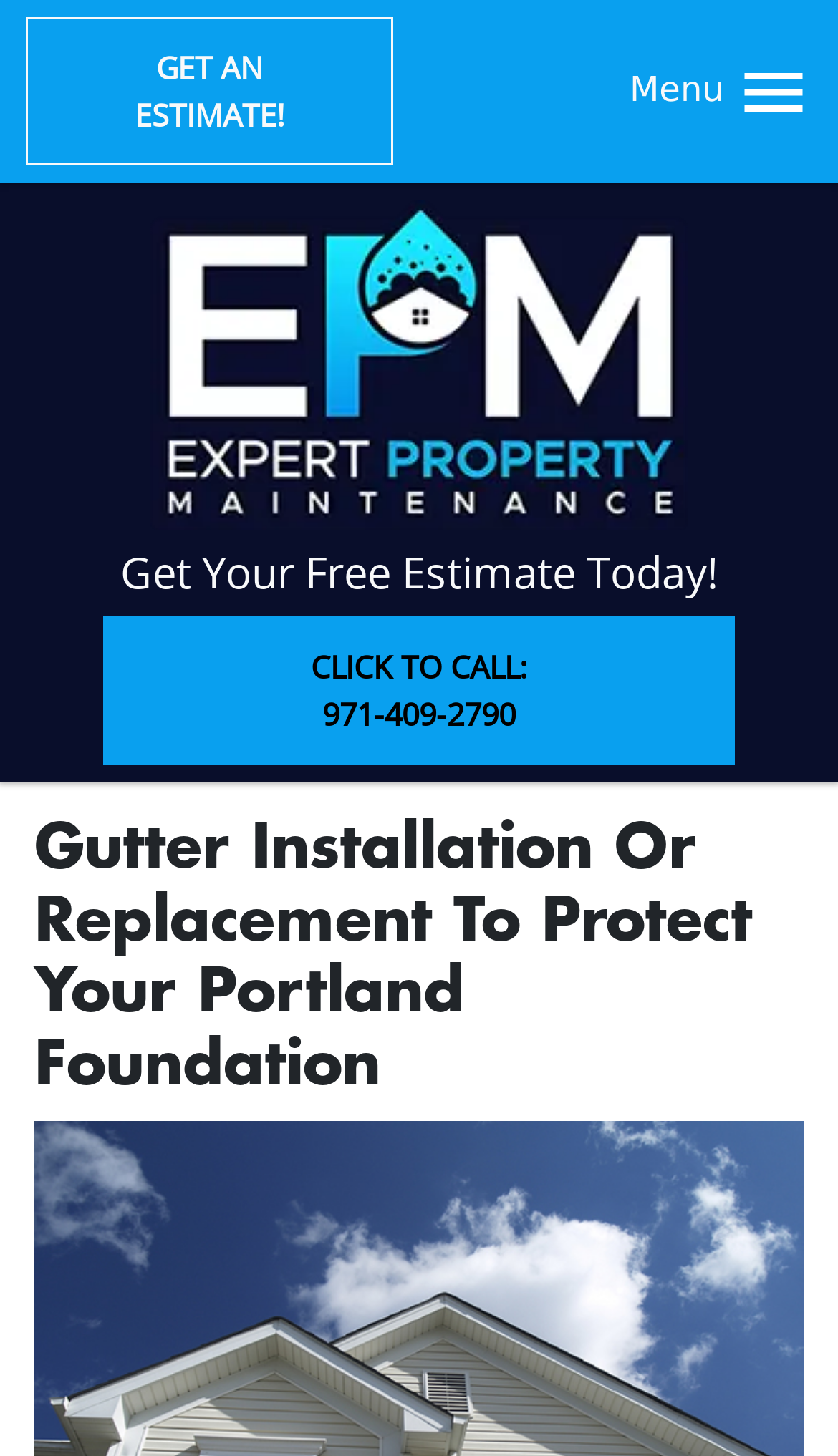What is the purpose of the hamburger menu icon?
Provide a concise answer using a single word or phrase based on the image.

To open the menu